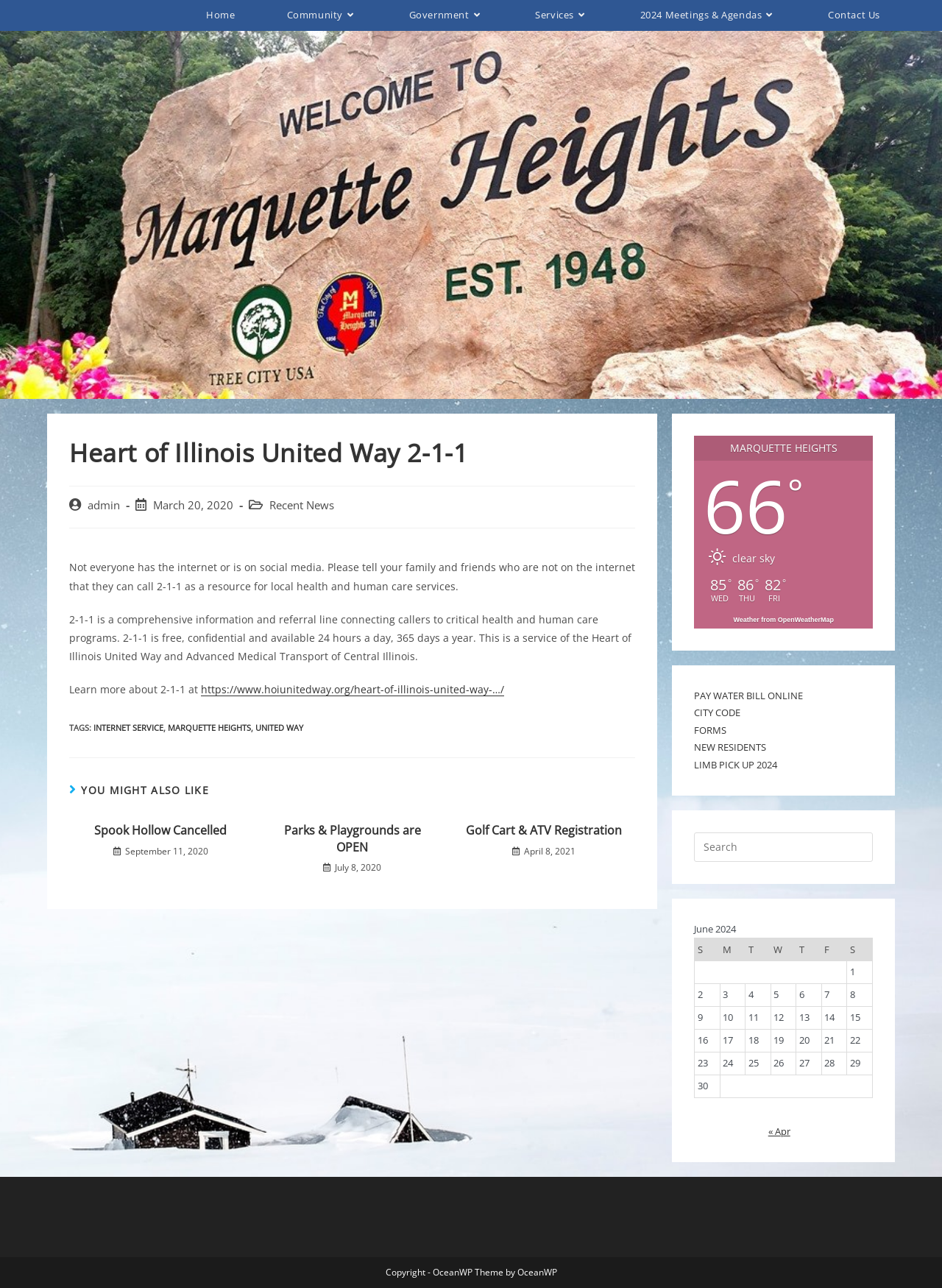Analyze and describe the webpage in a detailed narrative.

The webpage is about the Heart of Illinois United Way 2-1-1 in City of Marquette Heights. At the top, there are six navigation links: Home, Community, Government, Services, 2024 Meetings & Agendas, and Contact Us. Below these links, there is a main section with a header that reads "Blog". 

In the main section, there is an article with a heading "Heart of Illinois United Way 2-1-1" and some text describing the service. The article also includes information about the author, publication date, and categories. Below this article, there are three more articles with headings "Spook Hollow Cancelled", "Parks & Playgrounds are OPEN", and "Golf Cart & ATV Registration", each with a link to the full article and a publication date.

To the right of the main section, there is a sidebar with the title "Primary Sidebar". This sidebar displays the current weather in Marquette Heights, including the temperature, sky condition, and a forecast for the next few days. Below the weather, there are several links to various city services and resources, such as paying water bills online, accessing city codes, and finding forms. There is also a search bar and a calendar for June 2024.